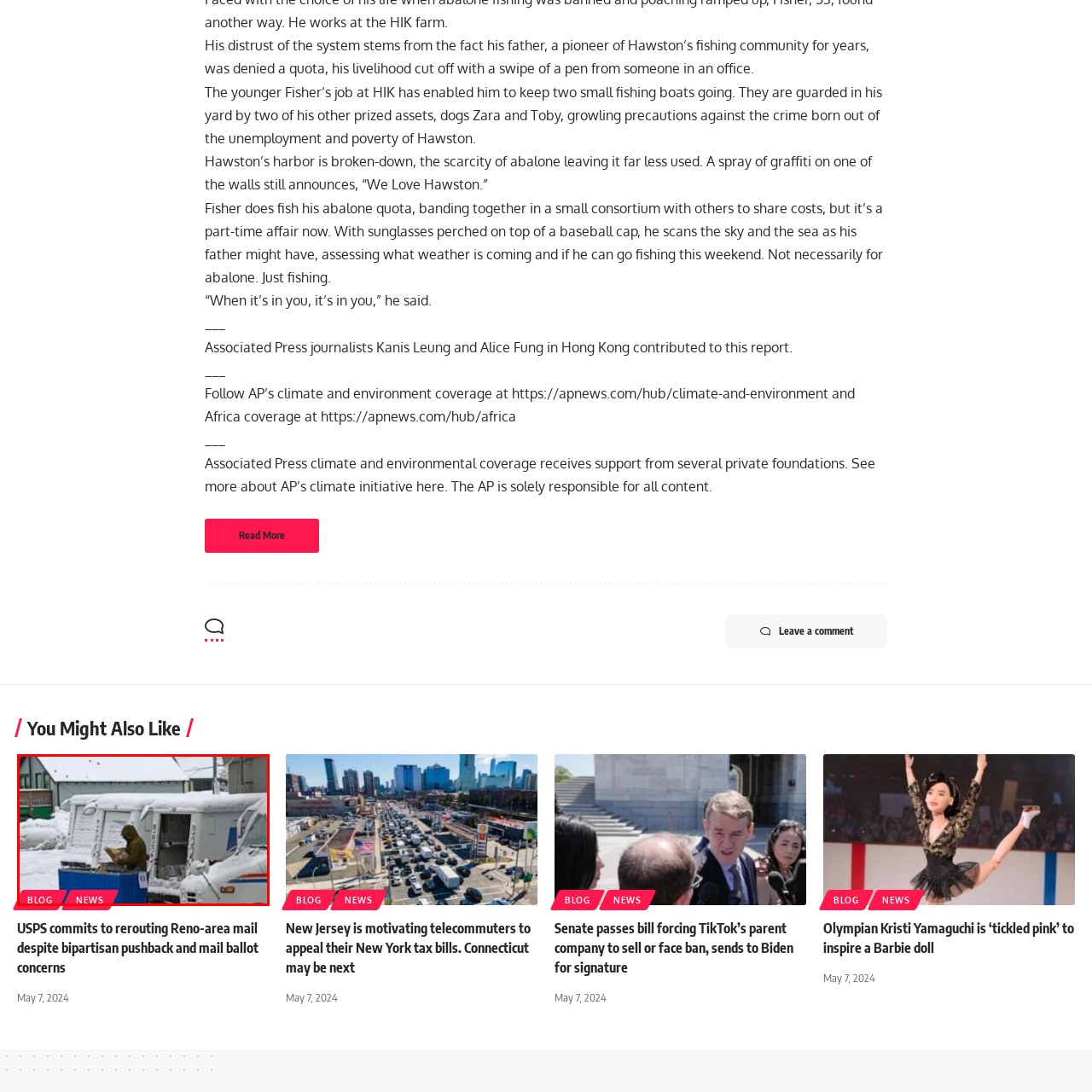Observe the image within the red boundary, What is the weather condition in the scene? Respond with a one-word or short phrase answer.

snowy